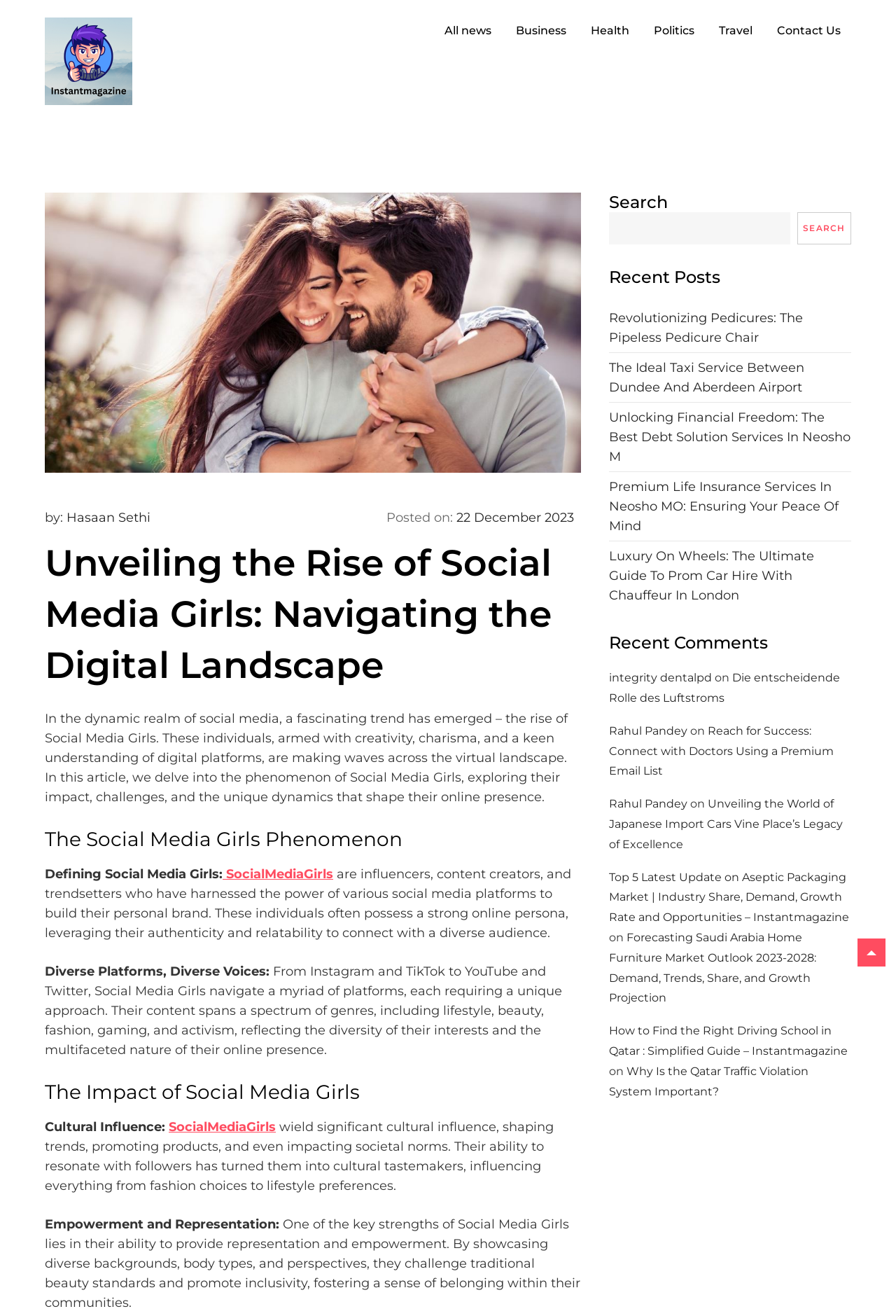Write a detailed summary of the webpage, including text, images, and layout.

This webpage is an article from Instantmagazine, titled "Unveiling the Rise of Social Media Girls: Navigating the Digital Landscape". At the top left corner, there is a logo of Instantmagazine, which is a square image with a link to the website. Next to the logo, there is a link to the website's homepage.

Below the logo, there are several links to different categories, including "All news", "Business", "Health", "Politics", "Travel", and "Contact Us". The "Contact Us" link has a sub-link to the author of the article, Hasaan Sethi, and the date of publication, December 22, 2023.

The main article is divided into several sections, each with a heading. The first section introduces the concept of Social Media Girls, who are influencers, content creators, and trendsetters who have built their personal brand on various social media platforms. The section explains that these individuals have a strong online presence, leveraging their authenticity and relatability to connect with a diverse audience.

The next section, "The Social Media Girls Phenomenon", delves deeper into the definition and characteristics of Social Media Girls. It explains that they navigate multiple platforms, each requiring a unique approach, and their content spans a spectrum of genres, including lifestyle, beauty, fashion, gaming, and activism.

The following section, "The Impact of Social Media Girls", discusses the cultural influence of Social Media Girls, who shape trends, promote products, and even impact societal norms. It also highlights their ability to provide representation and empowerment, challenging traditional beauty standards and promoting inclusivity.

On the right side of the webpage, there is a search bar with a button to search the website. Below the search bar, there is a section titled "Recent Posts", which lists several article links, including "Revolutionizing Pedicures: The Pipeless Pedicure Chair", "The Ideal Taxi Service Between Dundee And Aberdeen Airport", and "Unlocking Financial Freedom: The Best Debt Solution Services In Neosho M".

Further down, there is a section titled "Recent Comments", which lists several article links with comments from users. At the bottom of the webpage, there is a footer section with links to various articles and websites, including "integrity dentalpd", "Die entscheidende Rolle des Luftstroms", and "Reach for Success: Connect with Doctors Using a Premium Email List".